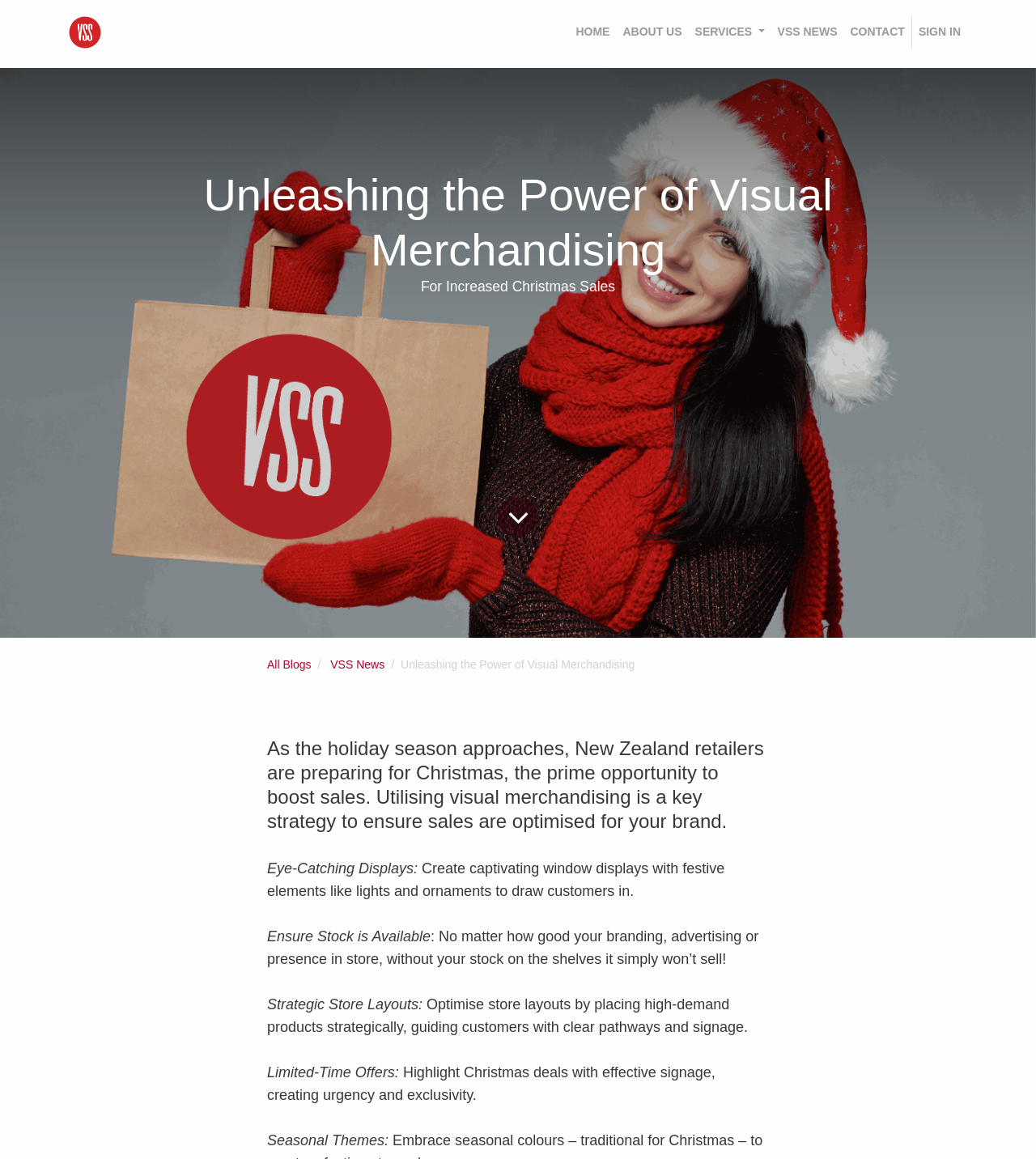Locate the bounding box coordinates of the element that should be clicked to fulfill the instruction: "Click on the 'Podcast' link".

None